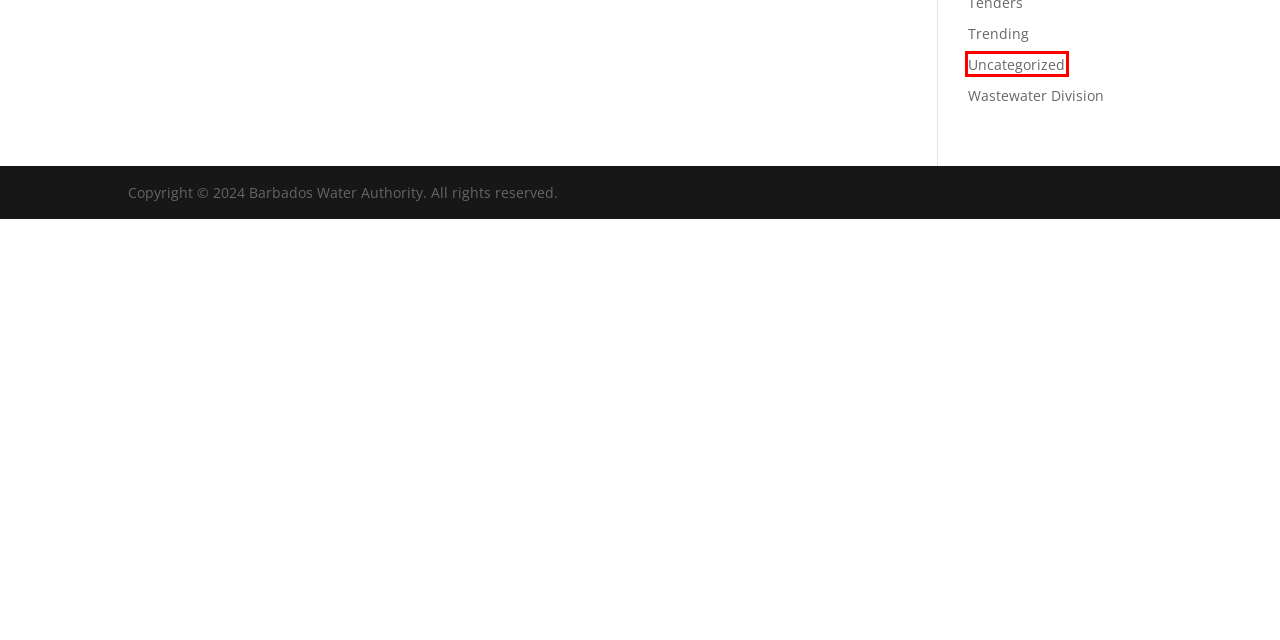Review the screenshot of a webpage that includes a red bounding box. Choose the webpage description that best matches the new webpage displayed after clicking the element within the bounding box. Here are the candidates:
A. Press/News Release | Barbados Water Authority
B. PSA | Barbados Water Authority
C. Tenders | Barbados Water Authority
D. Job Vacancy | Barbados Water Authority
E. Trending | Barbados Water Authority
F. Wastewater Division | Barbados Water Authority
G. Help & Advice | Barbados Water Authority
H. Uncategorized | Barbados Water Authority

H